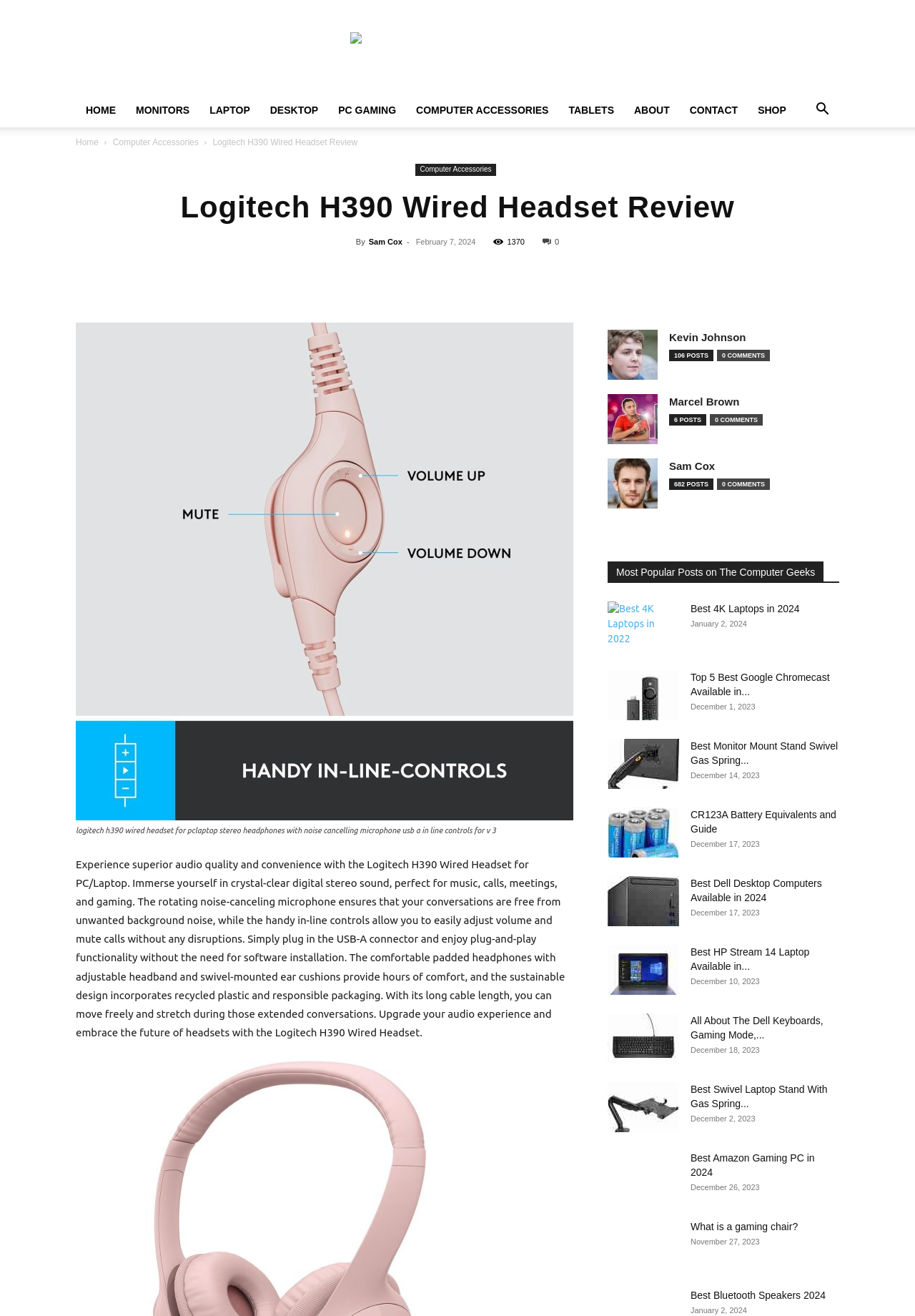Locate the bounding box coordinates of the element you need to click to accomplish the task described by this instruction: "Read the 'Best 4K Laptops in 2022' post".

[0.664, 0.457, 0.742, 0.495]